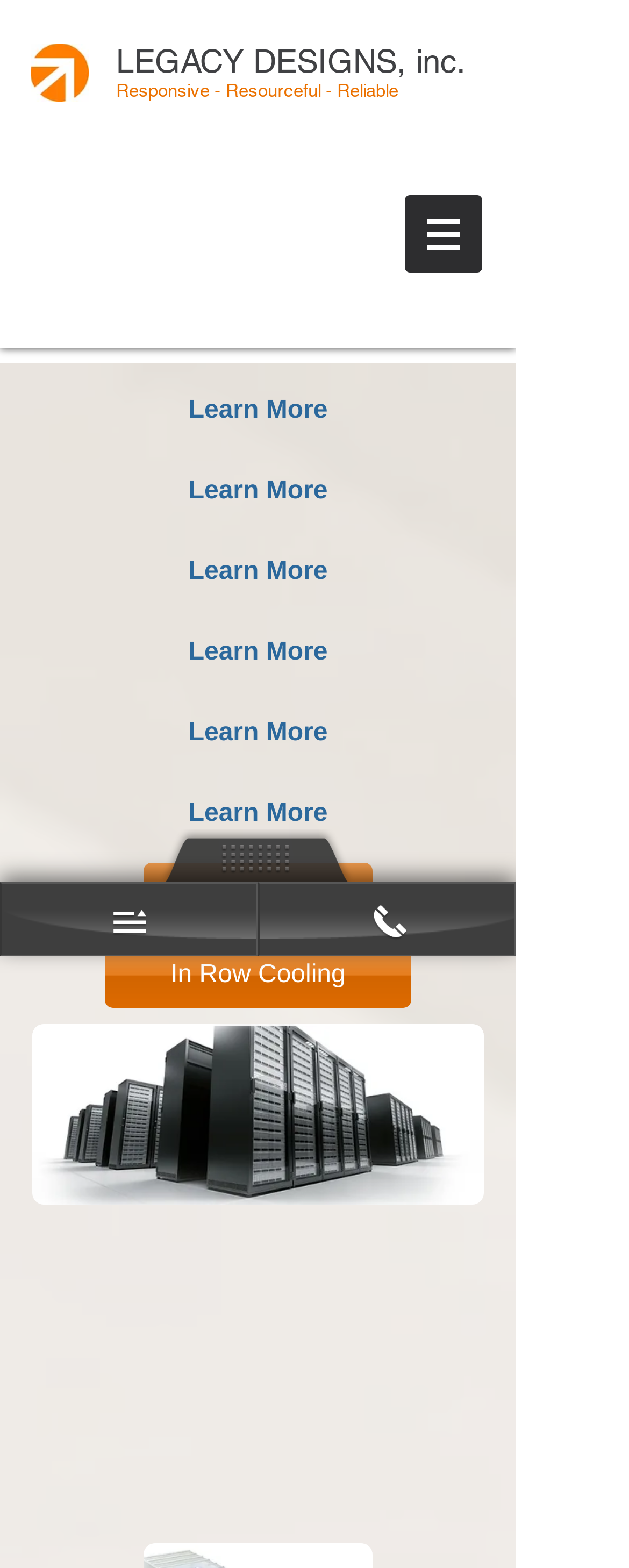Find the bounding box of the UI element described as: "Learn More". The bounding box coordinates should be given as four float values between 0 and 1, i.e., [left, top, right, bottom].

[0.228, 0.396, 0.592, 0.437]